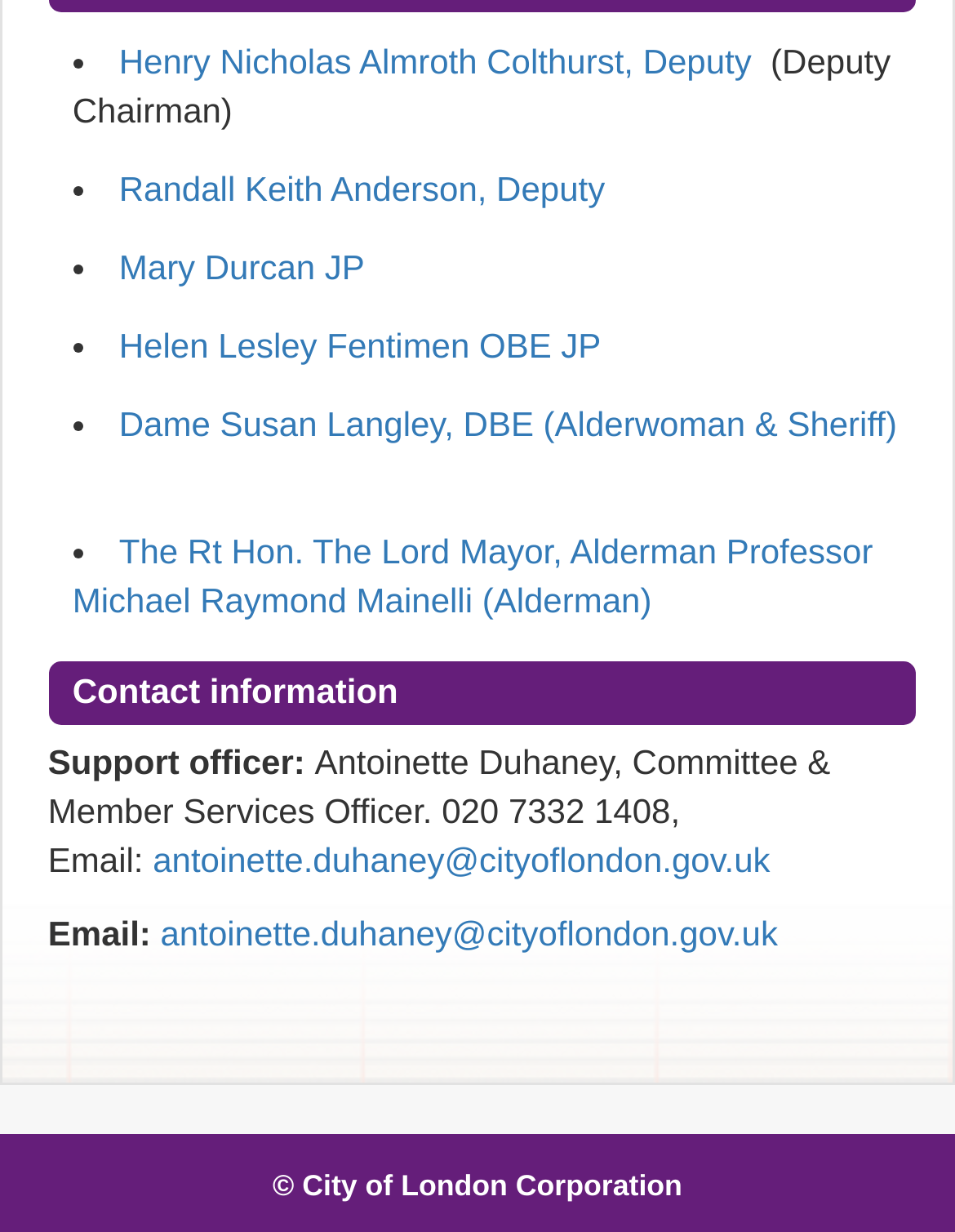Pinpoint the bounding box coordinates for the area that should be clicked to perform the following instruction: "Go to the blog in German".

None